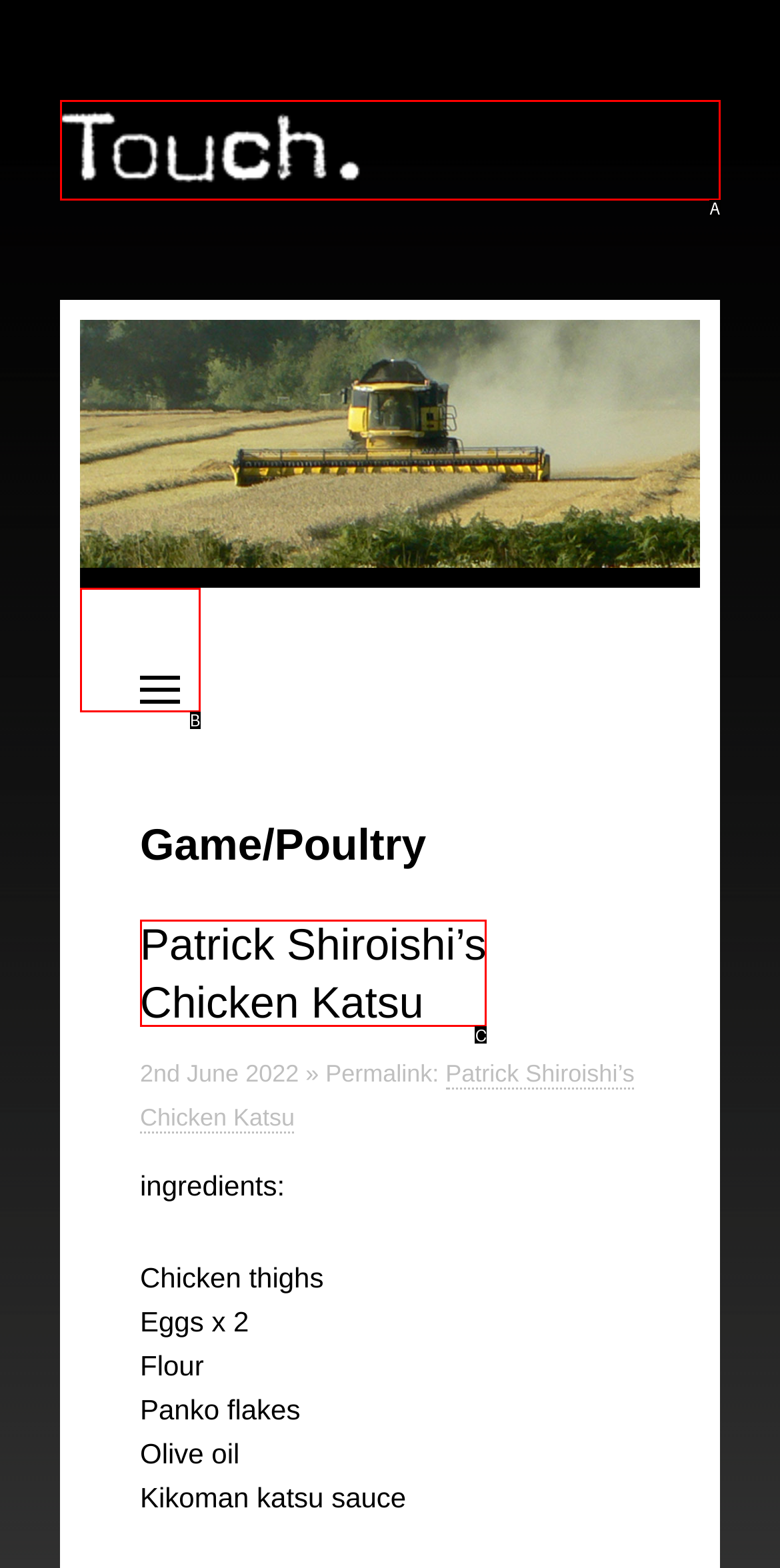Select the letter that corresponds to the description: alt="Touch". Provide your answer using the option's letter.

A